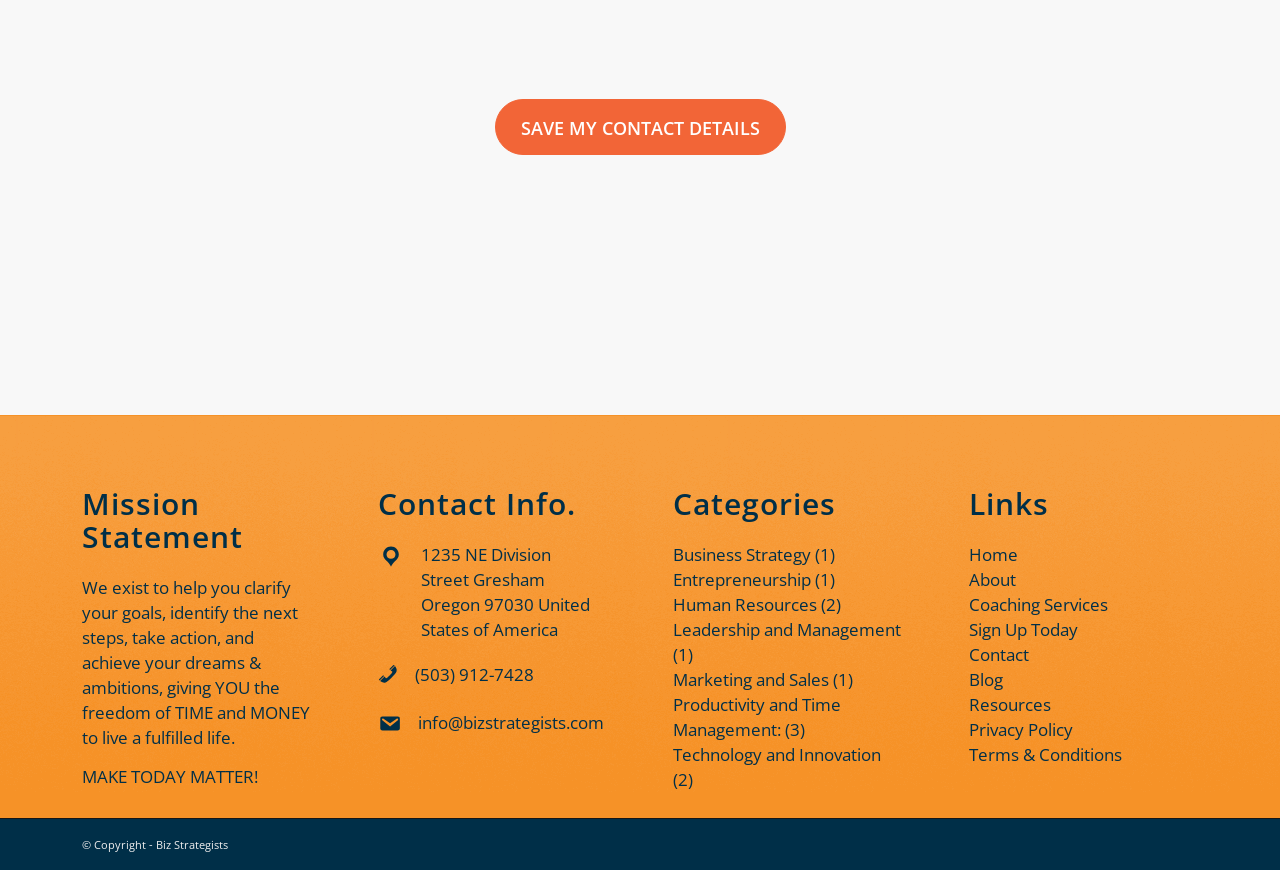How many categories are listed on the website?
Refer to the image and provide a detailed answer to the question.

The categories are listed under the heading 'Categories', which includes Business Strategy, Entrepreneurship, Human Resources, Leadership and Management, Marketing and Sales, and Productivity and Time Management, totaling 6 categories.